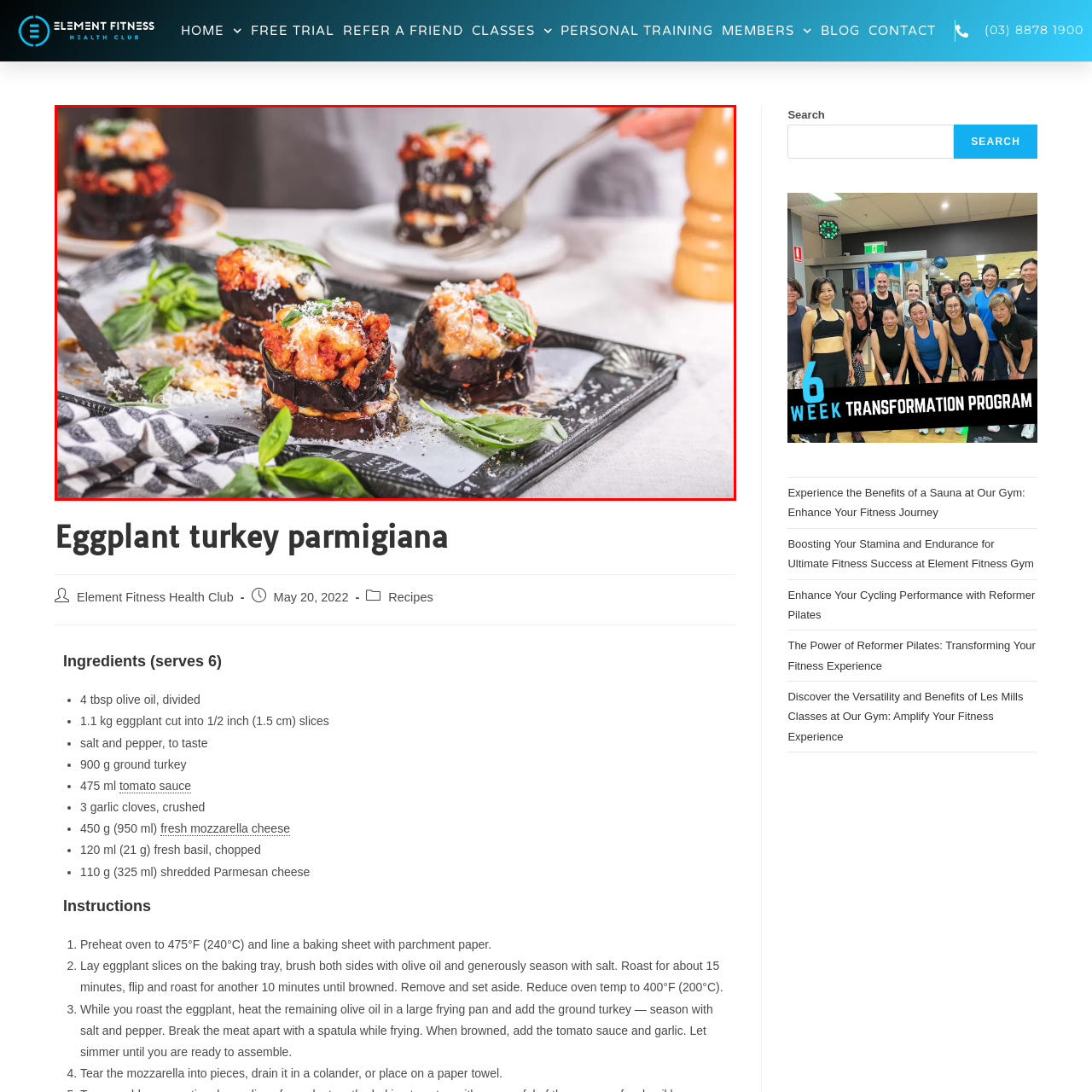Direct your attention to the image within the red boundary and answer the question with a single word or phrase:
What type of leaves are used as garnish?

Fresh basil